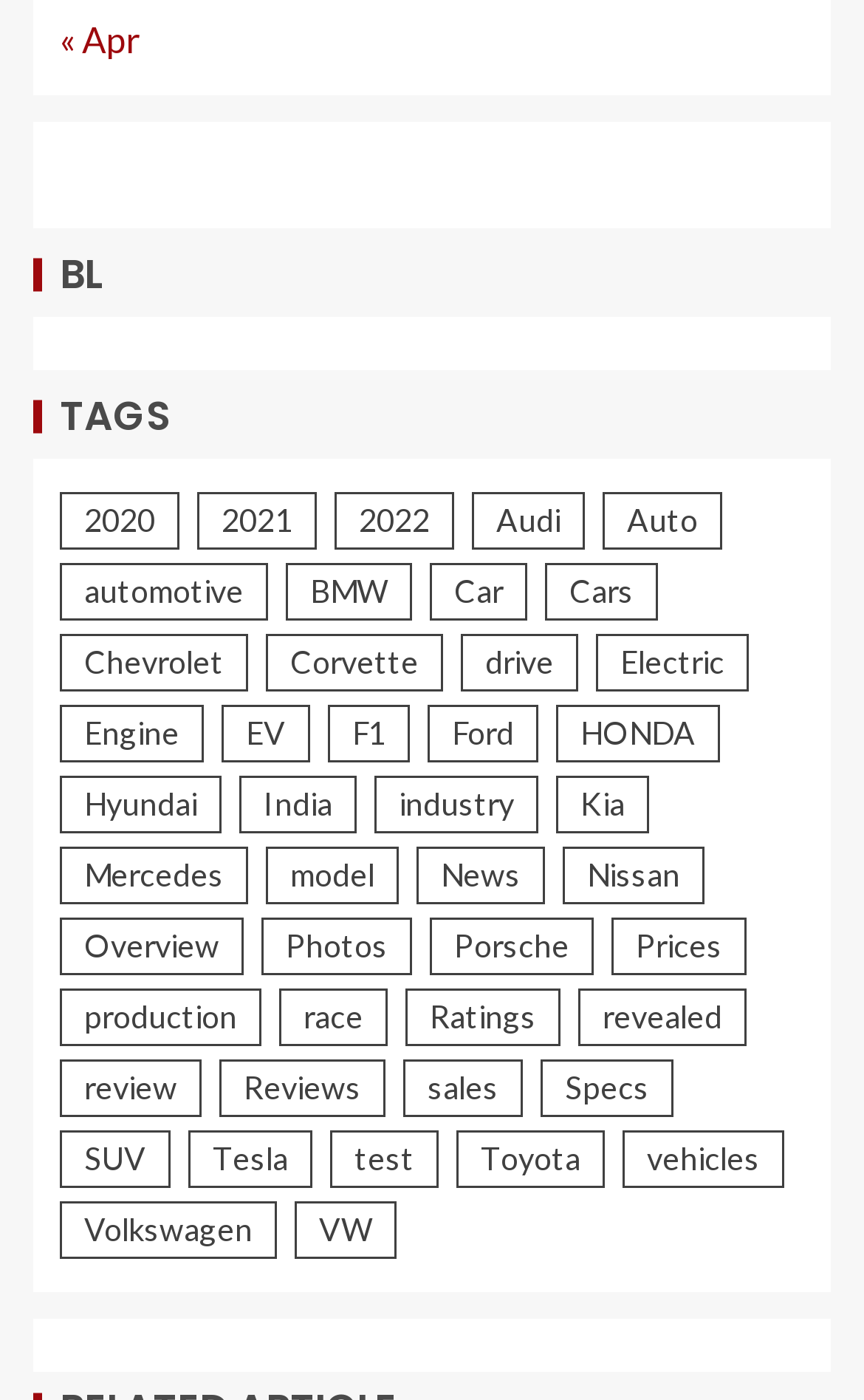Using the element description: "News", determine the bounding box coordinates. The coordinates should be in the format [left, top, right, bottom], with values between 0 and 1.

[0.482, 0.606, 0.631, 0.647]